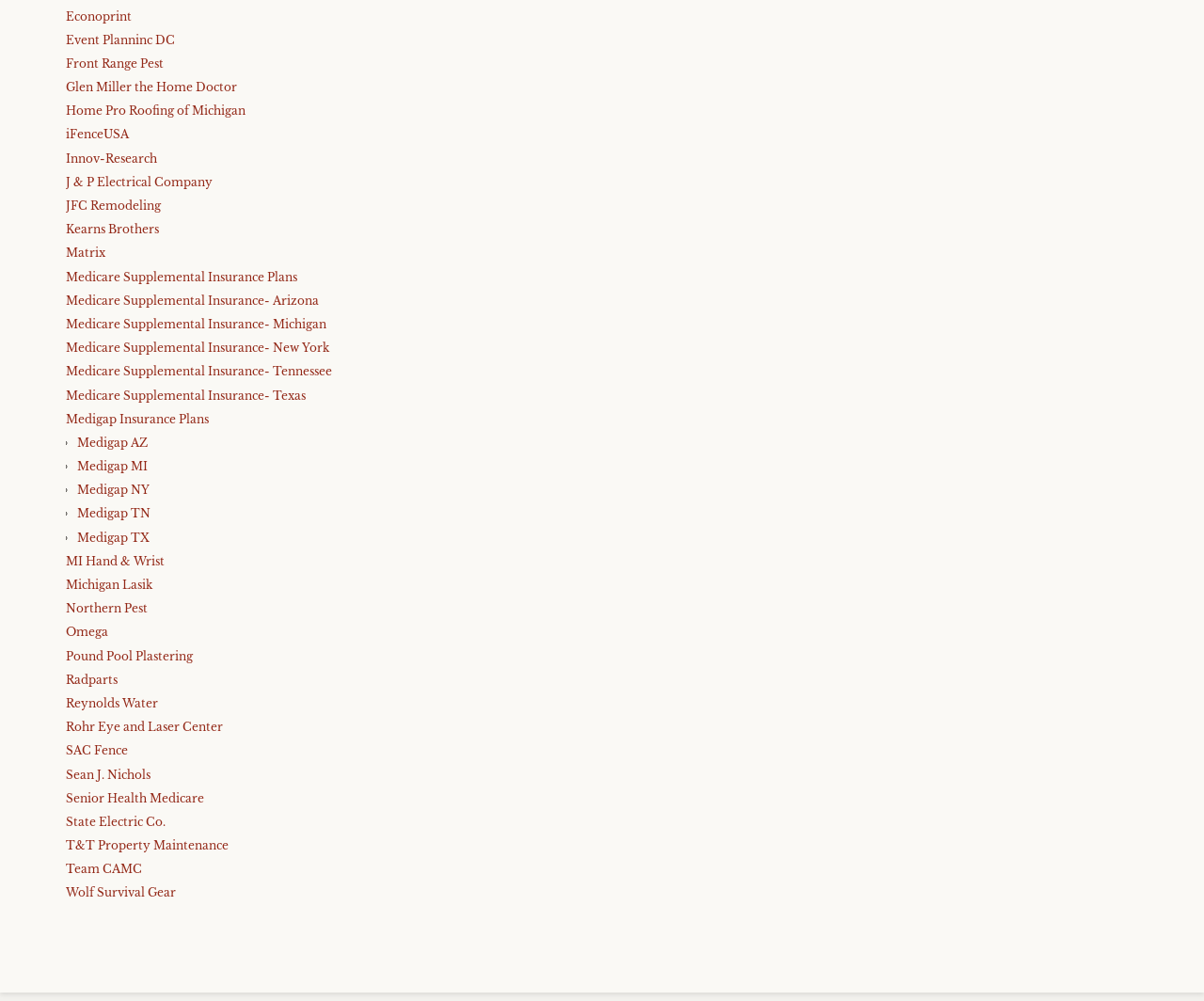From the screenshot, find the bounding box of the UI element matching this description: "Matrix". Supply the bounding box coordinates in the form [left, top, right, bottom], each a float between 0 and 1.

[0.055, 0.246, 0.088, 0.26]